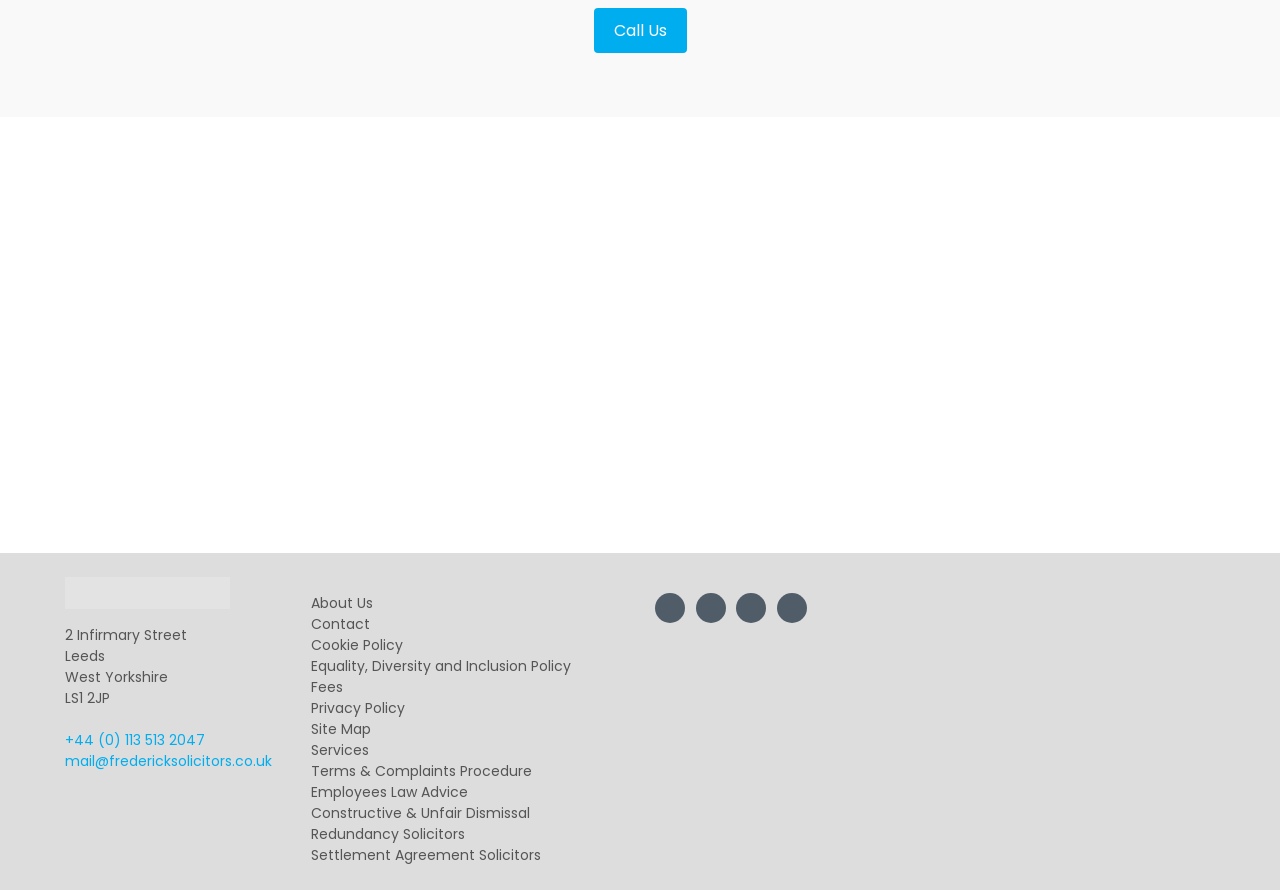Predict the bounding box of the UI element based on this description: "Equality, Diversity and Inclusion Policy".

[0.243, 0.737, 0.463, 0.761]